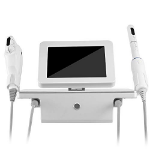Please provide a detailed answer to the question below based on the screenshot: 
How many handheld applicators does the machine have?

The caption explicitly states that the machine features two handheld applicators with sleek, ergonomic designs, ideal for comfortable use during treatment sessions.